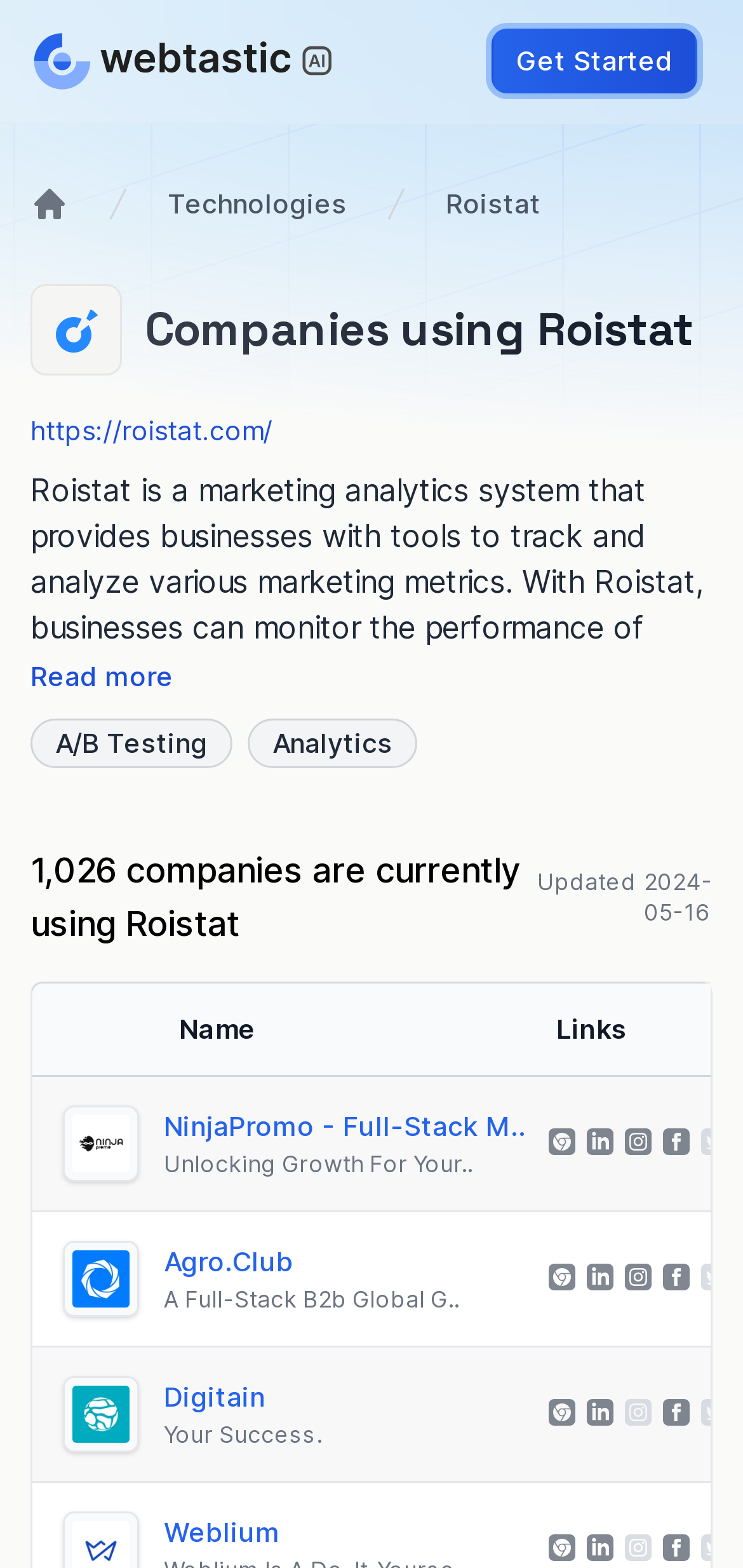Mark the bounding box of the element that matches the following description: "A/B Testing".

[0.041, 0.458, 0.313, 0.49]